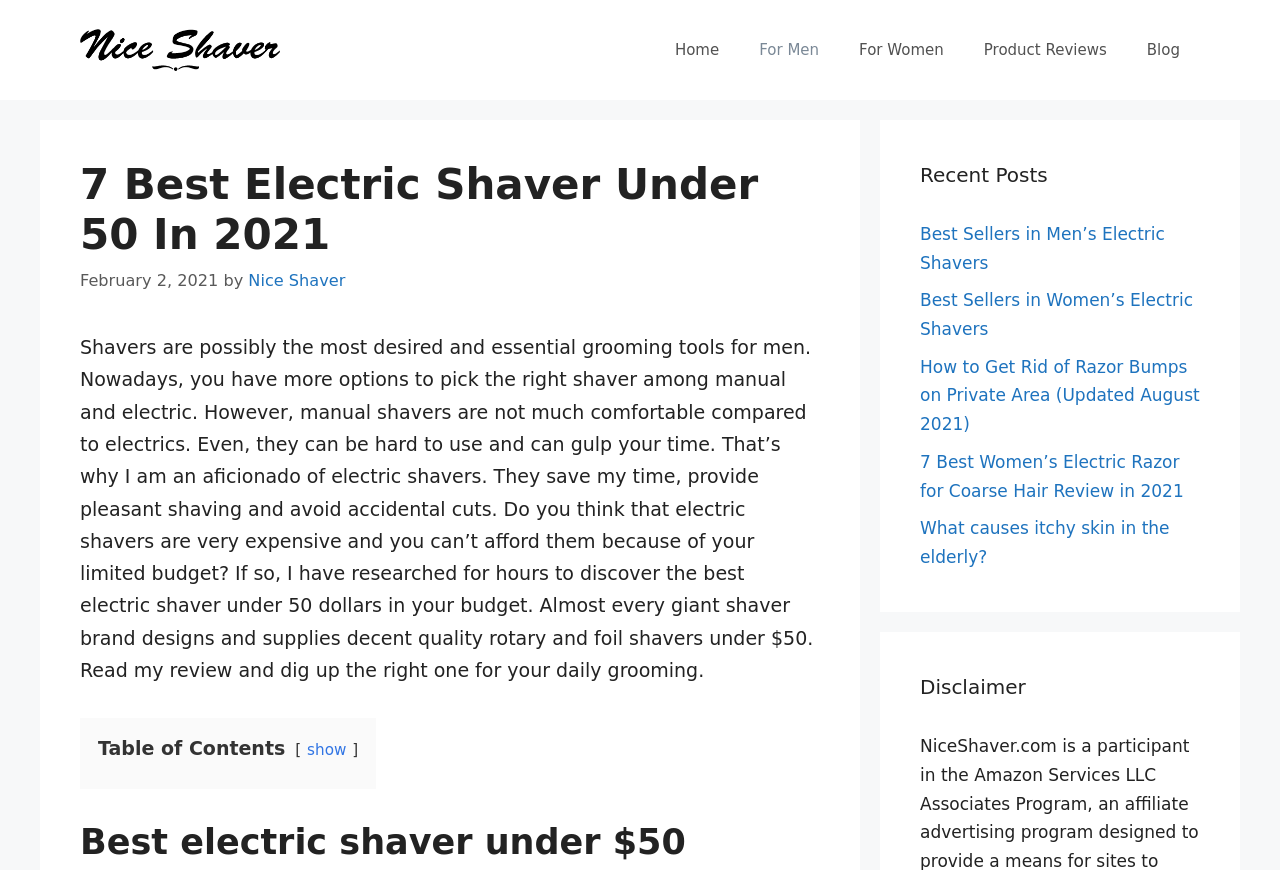Give a one-word or short-phrase answer to the following question: 
What is the date of the latest article?

February 2, 2021